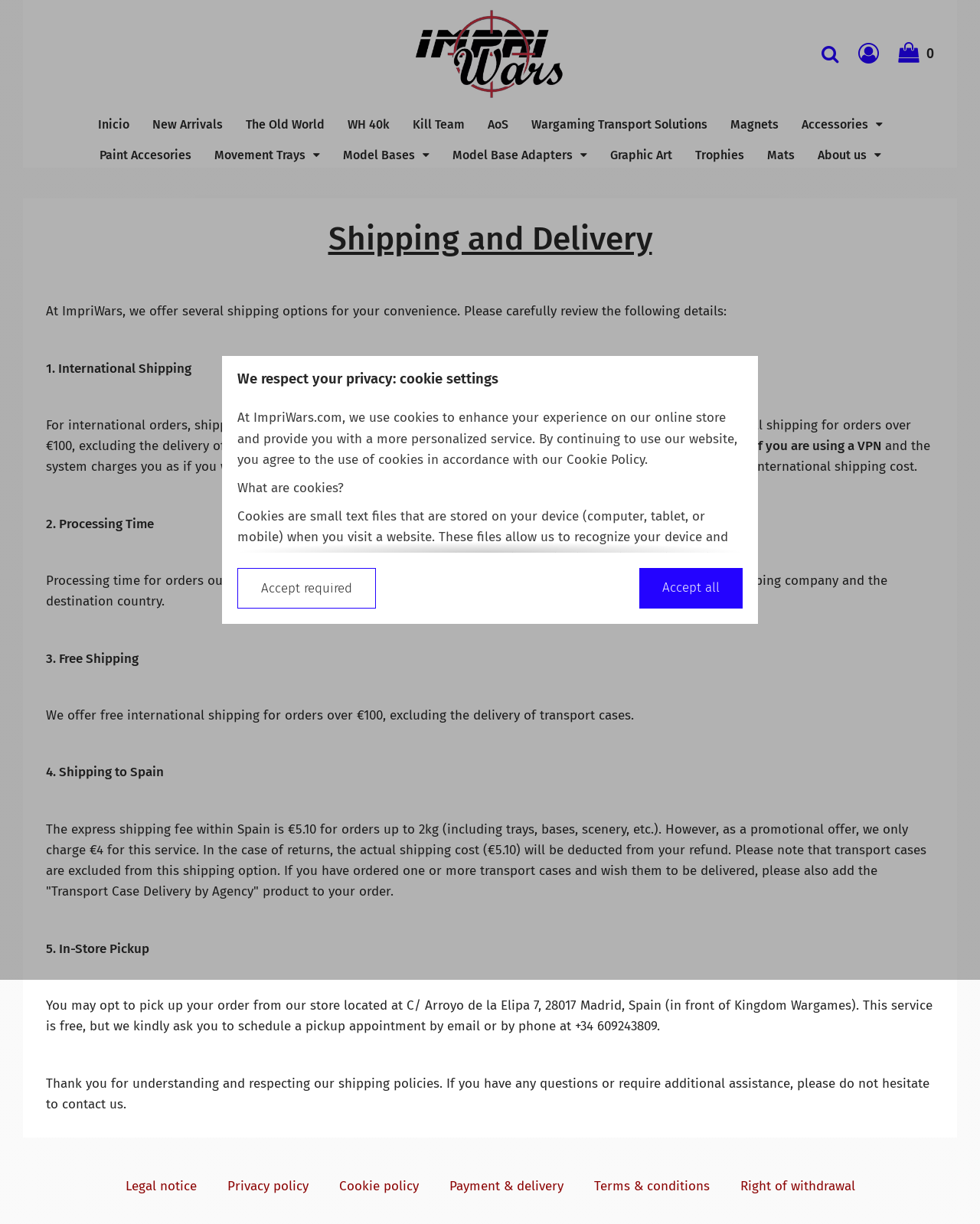Identify the bounding box coordinates for the UI element that matches this description: "Accept all".

[0.652, 0.464, 0.758, 0.497]